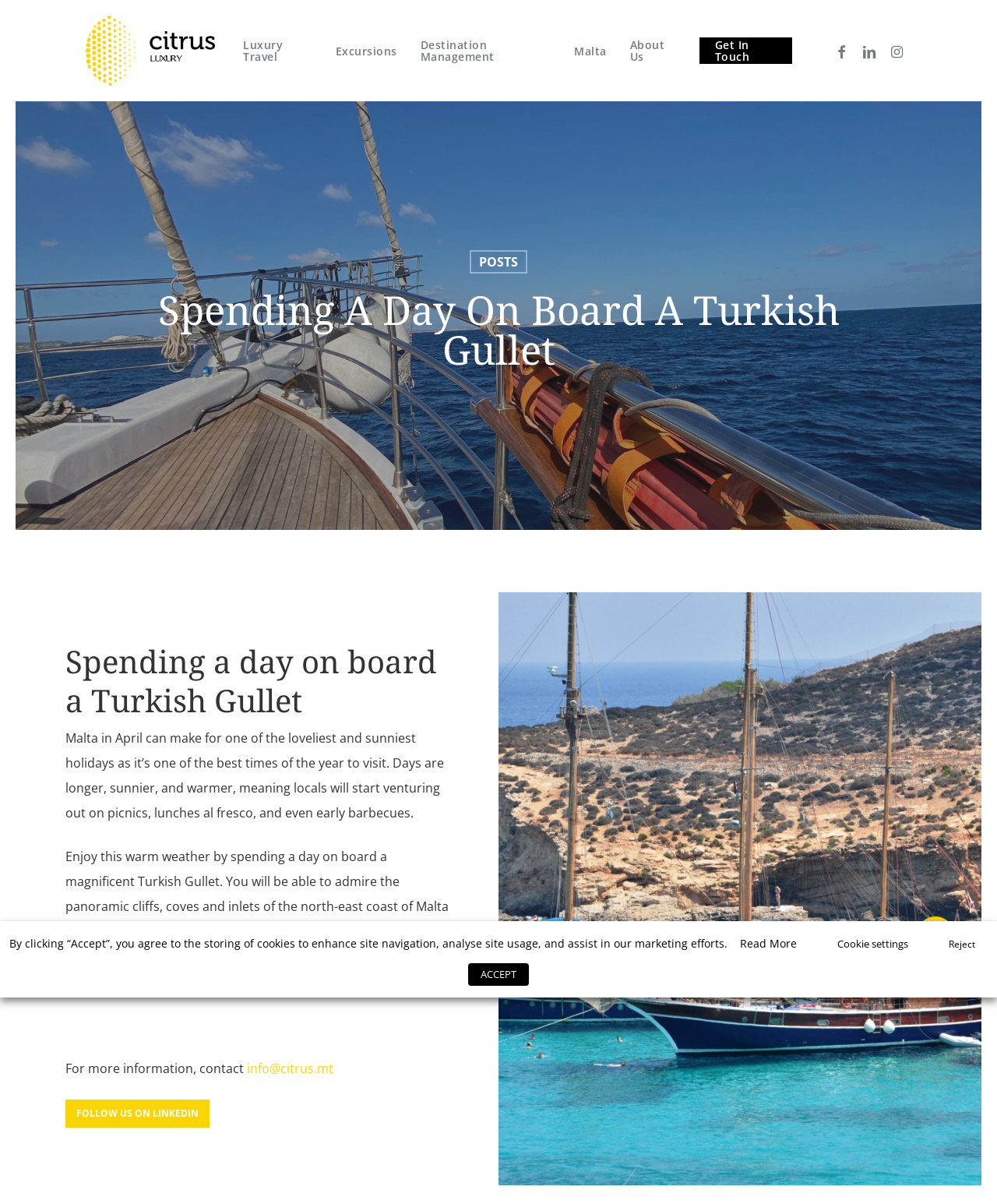Given the element description, predict the bounding box coordinates in the format (top-left x, top-left y, bottom-right x, bottom-right y). Make sure all values are between 0 and 1. Here is the element description: Reject

[0.939, 0.773, 0.991, 0.795]